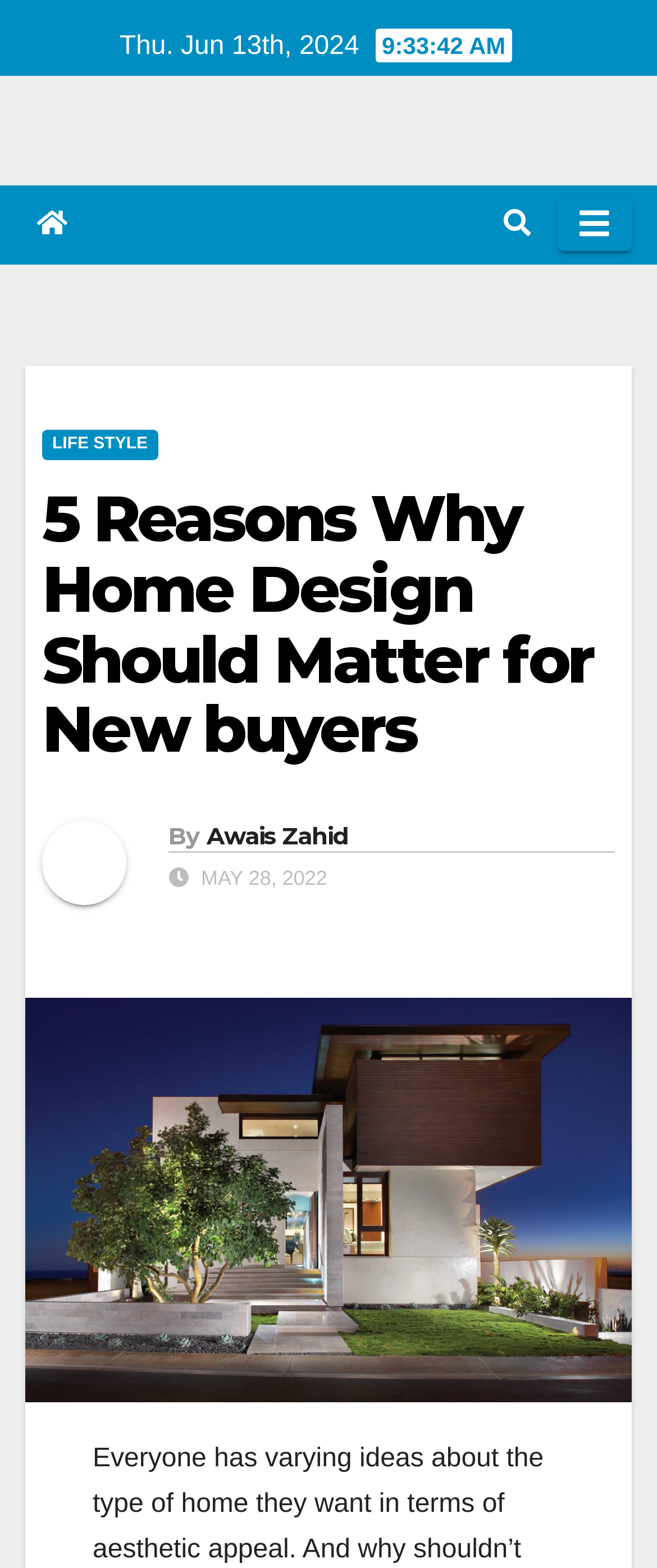Give a concise answer using only one word or phrase for this question:
What is the image about?

Home Design